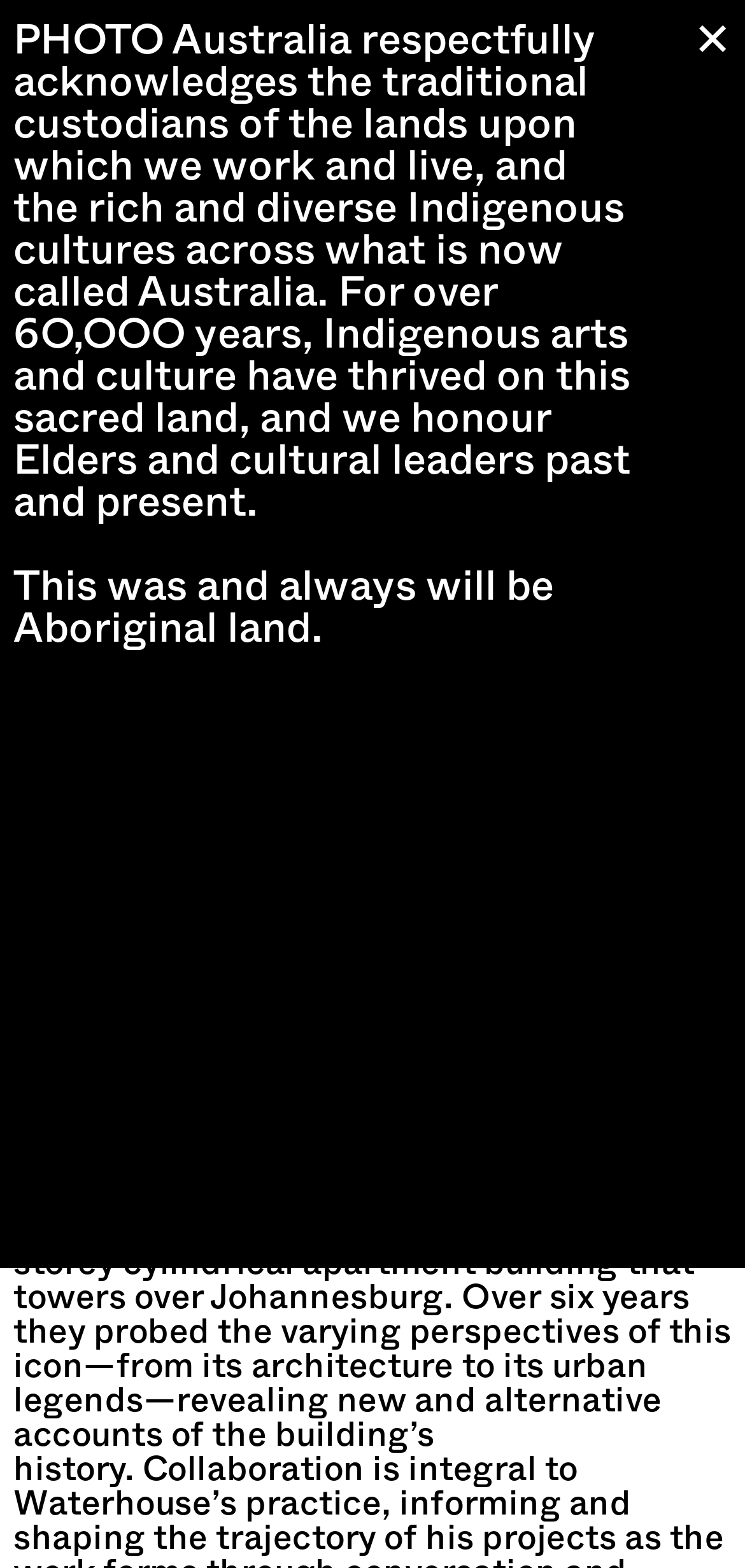Provide a thorough description of the webpage you see.

The webpage is about Patrick Waterhouse, an artist who explores the shifting nature of our understanding of the past. At the top left of the page, there is a link to "PHOTO 2024" and a heading that displays the artist's name, "Patrick Waterhouse (UK)". Below the heading, there is a large image of one of the artist's works, "Let's Go to Mining. Restricted with Dorothy Napurrurla Dickson, Sabrina Nangala Robertson, and Julie Nangala Robertson", created between 2014 and 2018.

To the right of the image, there is a small button with an "i" icon. Below the image, there is a paragraph of text that describes the artist's work, explaining how he explores the construction of history and its origins through narrative representation. This text is followed by a smaller heading that reads "Ponte City".

At the bottom of the page, there is a statement from PHOTO Australia, acknowledging the traditional custodians of the lands upon which they work and live, and honoring Indigenous cultures across Australia. This statement is headed by a smaller heading that reads "PHOTO Australia". In the top right corner of the page, there is a small button with a "✕" icon.